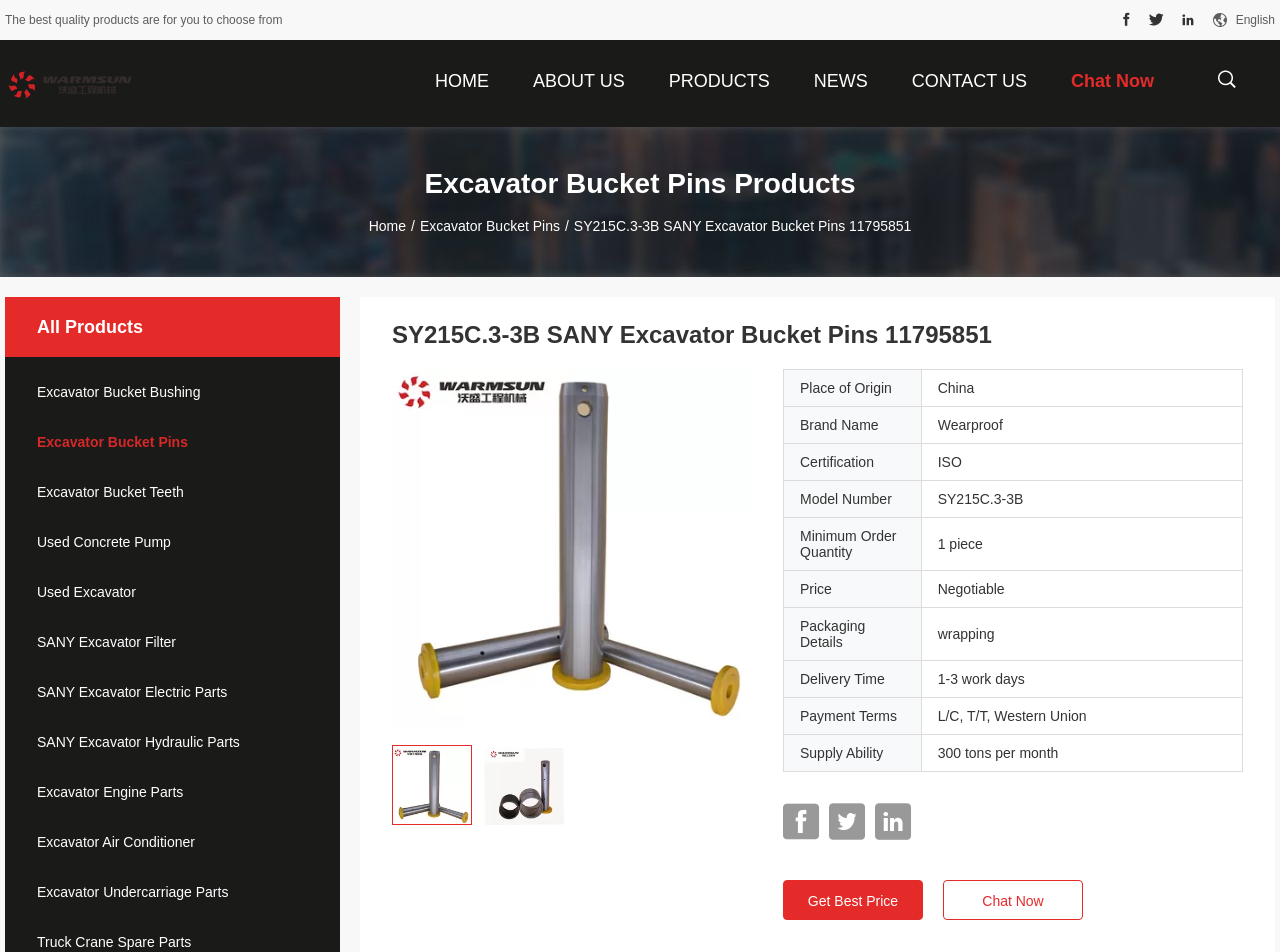What is the certification of the excavator bucket pins?
Provide a concise answer using a single word or phrase based on the image.

ISO